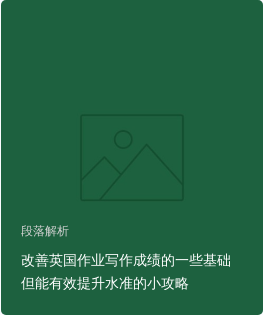Use the information in the screenshot to answer the question comprehensively: What is the main topic of the accompanying article?

The caption translates the text on the image to 'Some basic but effective strategies to improve your writing scores in UK assignments', which suggests that the accompanying article is about improving academic writing skills, particularly in the context of UK educational standards.